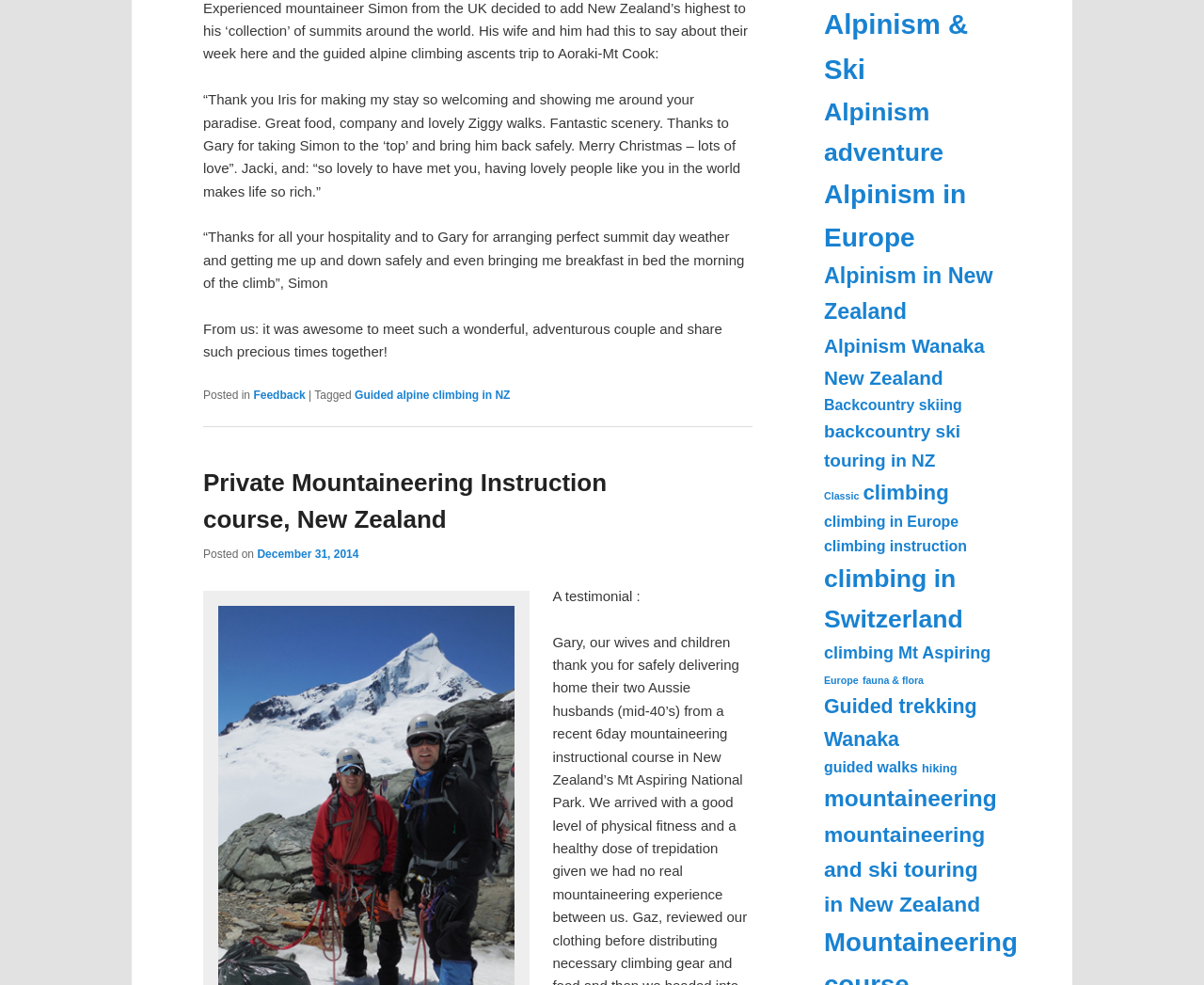Analyze the image and answer the question with as much detail as possible: 
What is the name of the person who wrote the first testimonial?

The name of the person who wrote the first testimonial is determined by reading the text '“Thank you Iris for making my stay so welcoming and showing me around your paradise. Great food, company and lovely Ziggy walks. Fantastic scenery. Thanks to Gary for taking Simon to the ‘top’ and bring him back safely. Merry Christmas – lots of love”. Jacki' which indicates that the testimonial is written by Jacki.